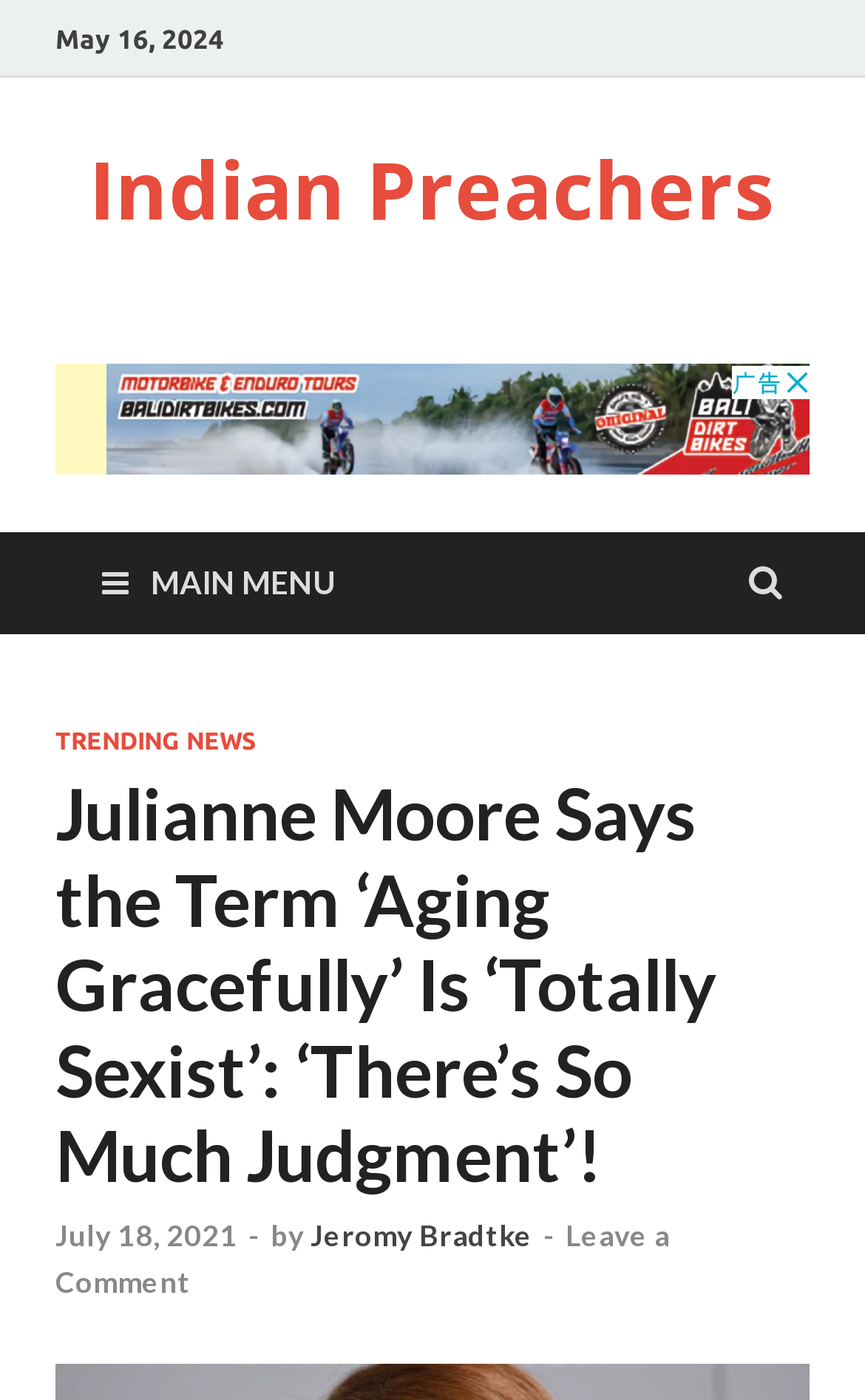What is the category of the article?
Could you give a comprehensive explanation in response to this question?

I found the category of the article by looking at the main menu section, where it lists 'TRENDING NEWS' as one of the options.